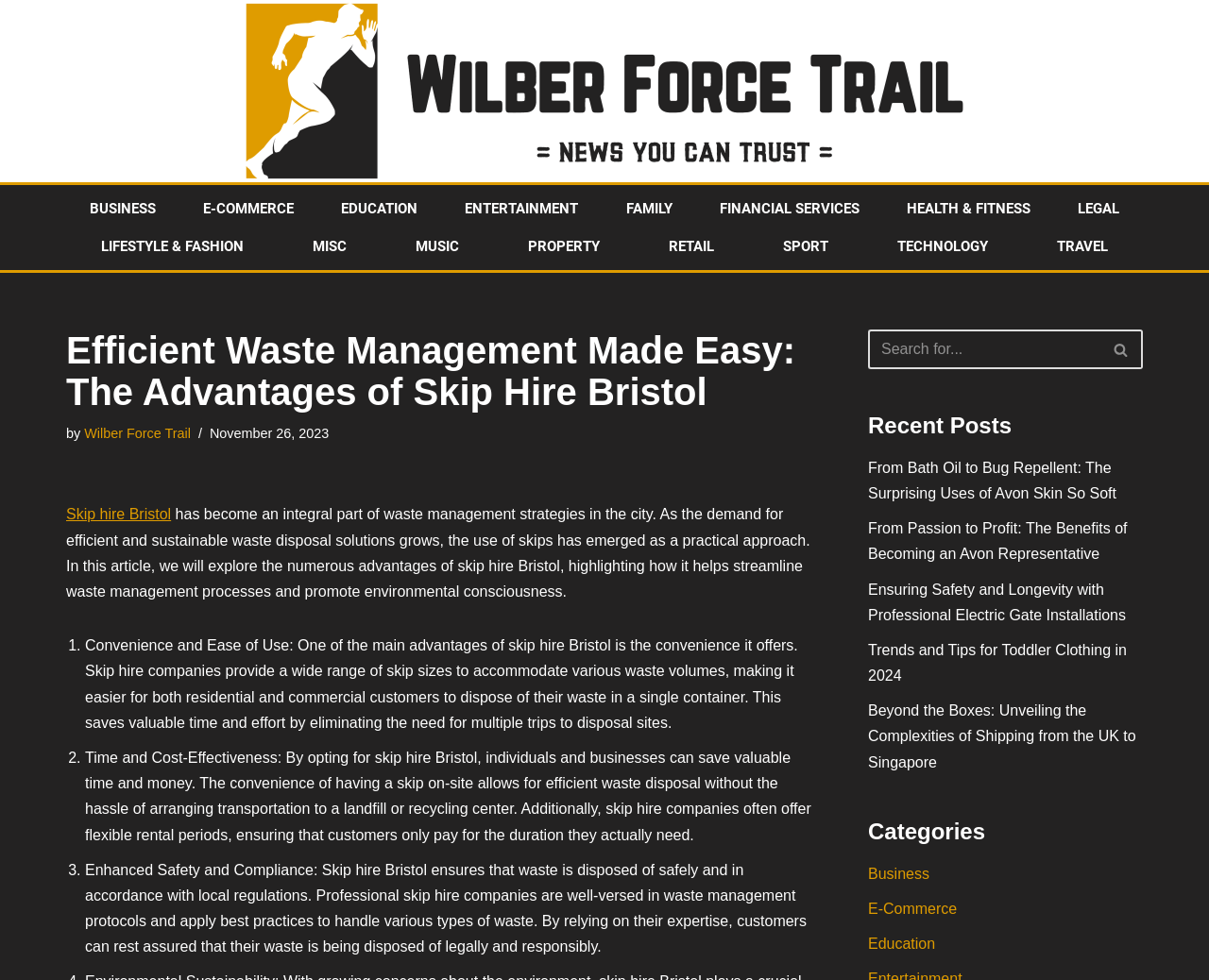Provide a single word or phrase answer to the question: 
What categories are listed on the webpage?

Business, E-Commerce, Education, etc.